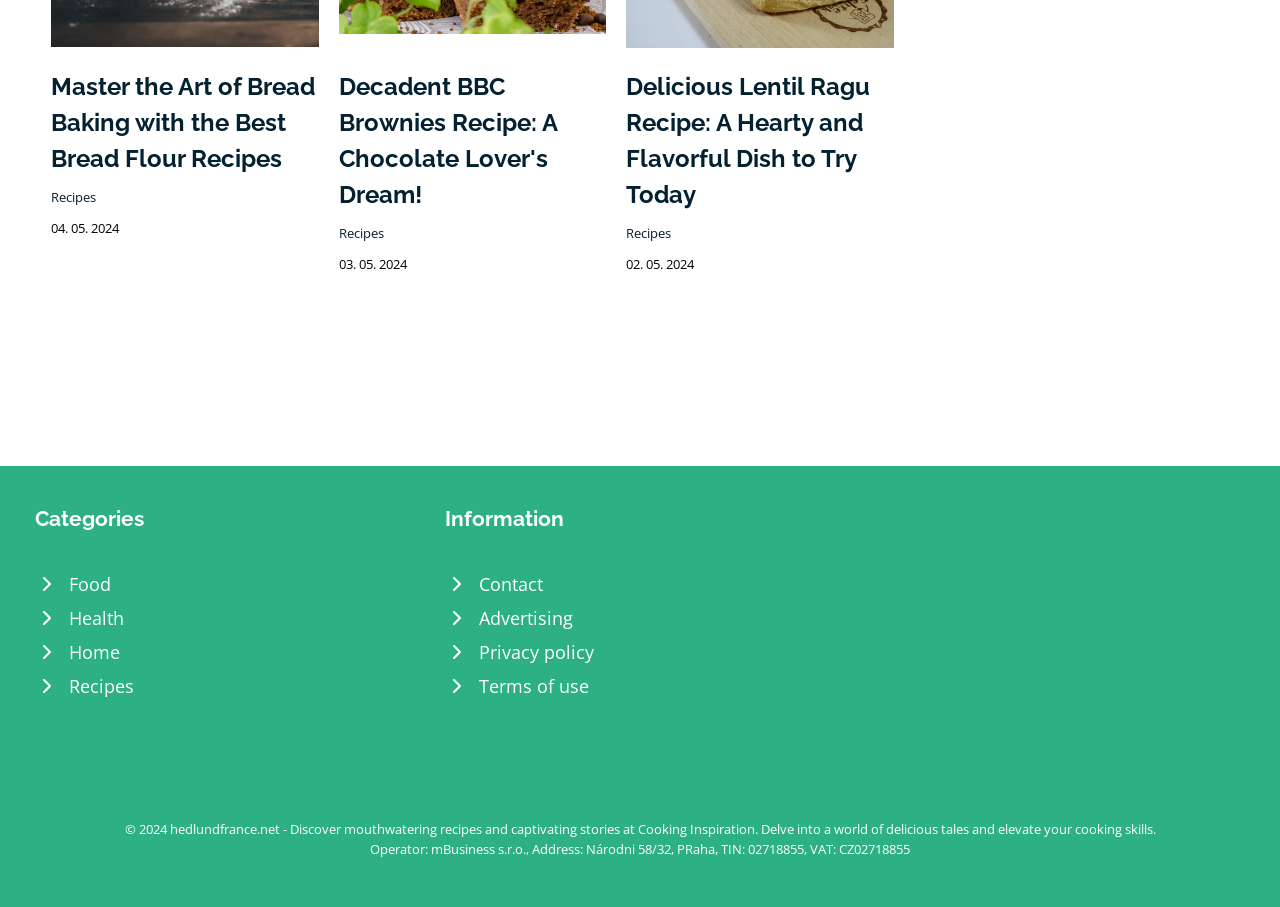Determine the bounding box coordinates for the region that must be clicked to execute the following instruction: "Click on the 'Master the Art of Bread Baking with the Best Bread Flour Recipes' link".

[0.04, 0.08, 0.246, 0.191]